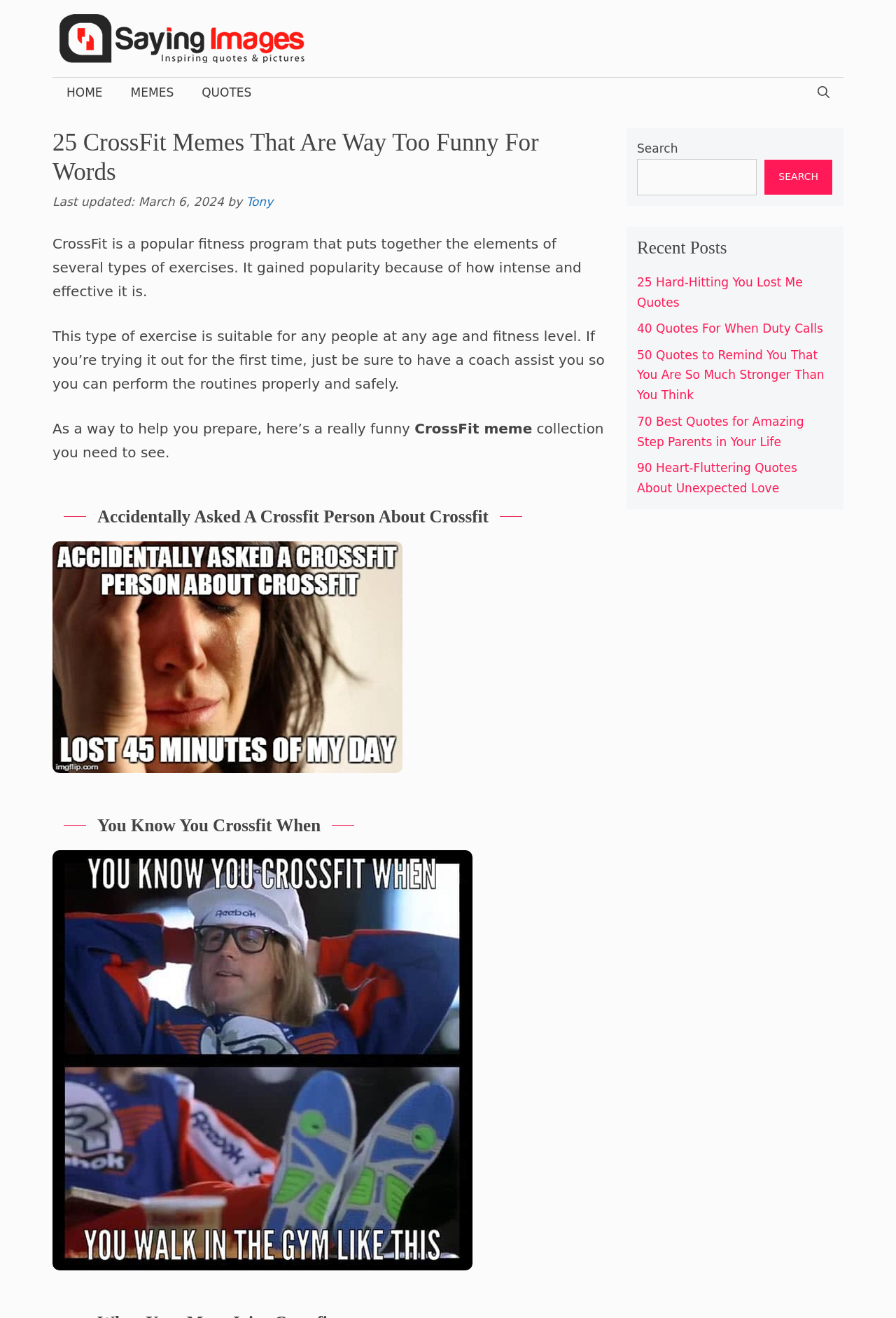Give an extensive and precise description of the webpage.

This webpage is about a collection of funny CrossFit memes. At the top, there is a banner with the site's logo, "SayingImages.com", and a navigation menu with links to "HOME", "MEMES", "QUOTES", and a search bar. Below the navigation menu, there is a heading that reads "25 CrossFit Memes That Are Way Too Funny For Words" and some metadata about the article, including the last updated date and the author's name.

The main content of the webpage is divided into sections, each featuring a CrossFit meme. The first section has a brief introduction to CrossFit, explaining that it's a popular fitness program suitable for people of all ages and fitness levels. The introduction is followed by a series of memes, each with a heading and an image. The memes are displayed in a vertical column, with the first meme titled "Accidentally Asked A Crossfit Person About Crossfit" and the second one titled "You Know You Crossfit When".

To the right of the main content, there is a complementary section with a search bar and a list of recent posts, including links to other articles with quotes about various topics.

Overall, the webpage has a simple and clean layout, with a focus on showcasing the funny CrossFit memes.